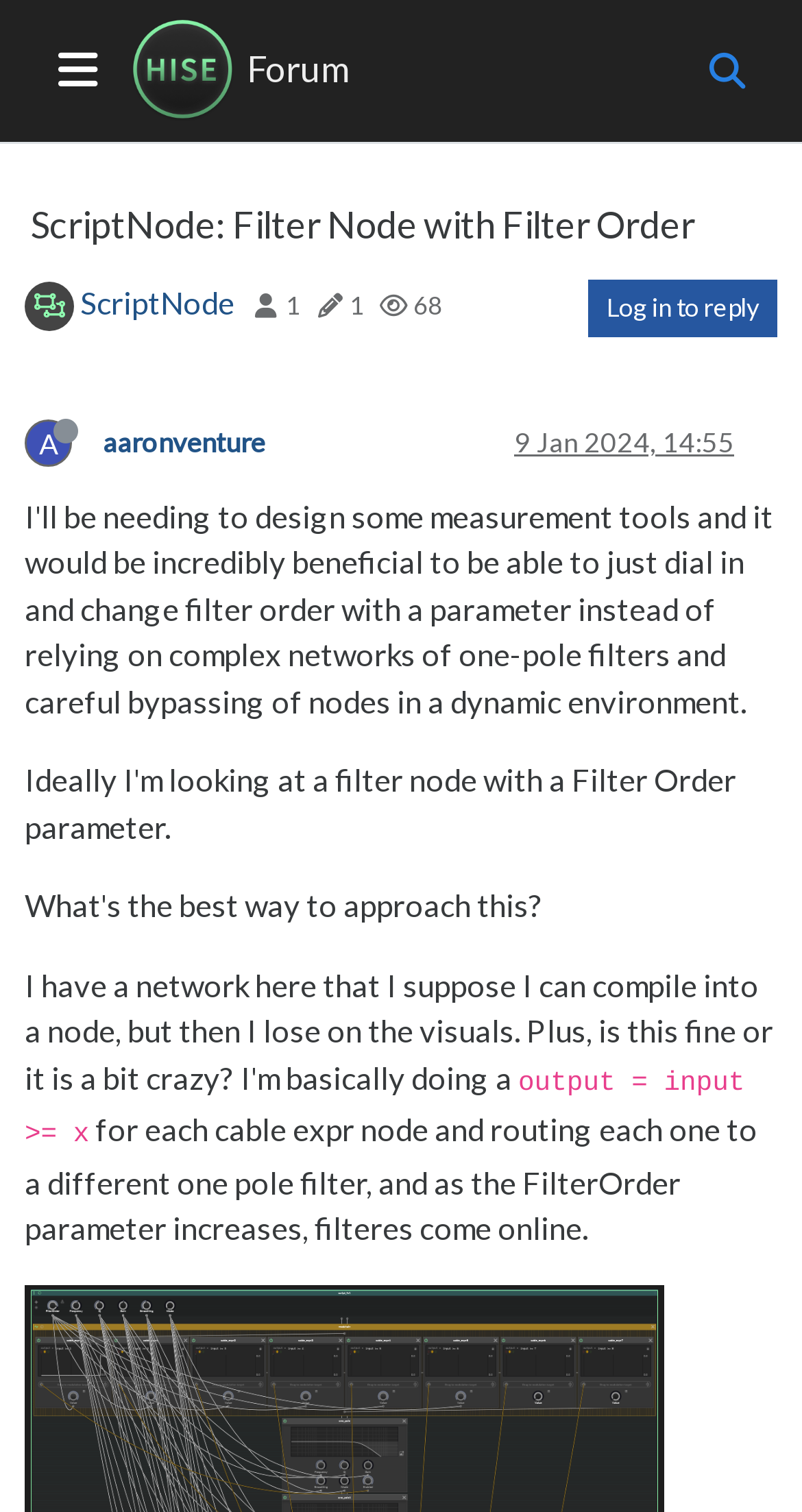Refer to the image and provide an in-depth answer to the question: 
What is the name of the forum?

I determined the answer by looking at the heading element with the text 'ScriptNode: Filter Node with Filter Order' and the link element with the text 'Forum', which suggests that the forum is named 'Filter Node with Filter Order'.